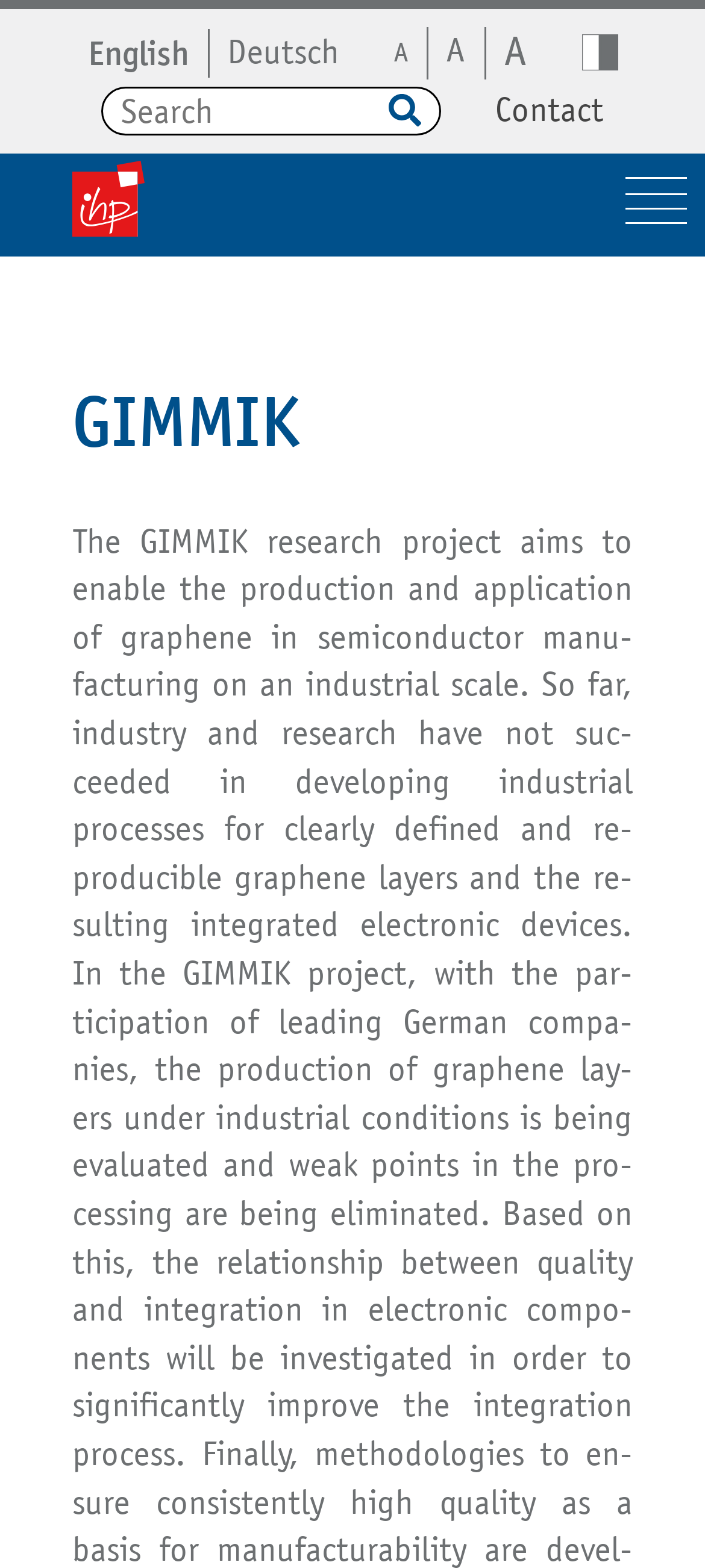Please give a short response to the question using one word or a phrase:
What is the main topic of this website?

GIMMIK